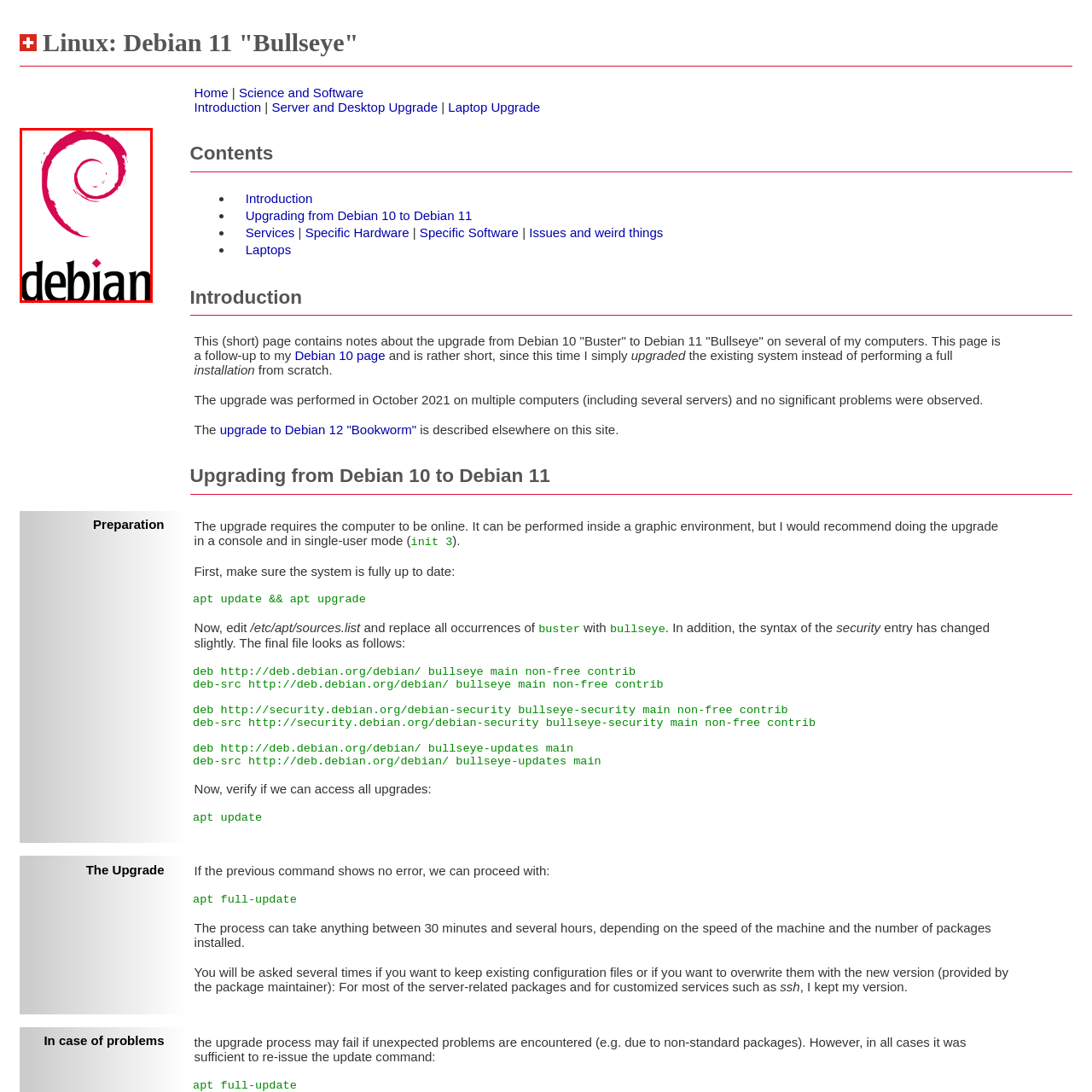Pay attention to the image encircled in red and give a thorough answer to the subsequent question, informed by the visual details in the image:
What shape is beneath the letter 'i' in the logo?

The name 'debian' is presented in a simple, modern font, highlighted by a small diamond shape beneath the letter 'i'.